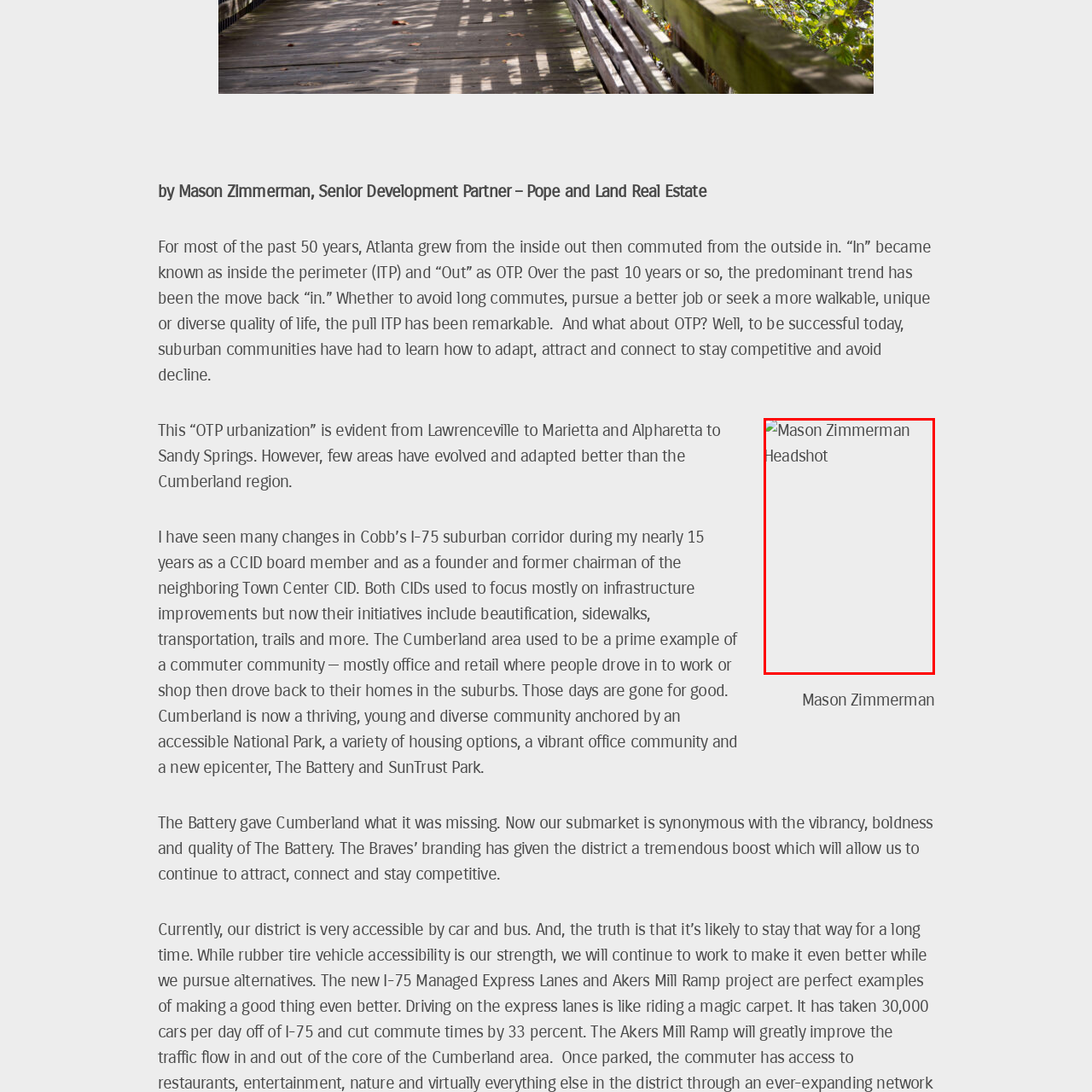Detail the features and components of the image inside the red outline.

The image displays a professional headshot of Mason Zimmerman, who serves as the Senior Development Partner at Pope and Land Real Estate. In the context of his expertise, the accompanying text highlights his insights on Atlanta's urban development trends, particularly the shift from suburban commuting to a focus on more vibrant, accessible urban living within the perimeter. This headshot complements the article by establishing Zimmerman's identity and credibility as an informed voice on the evolving landscape of real estate and community development in the Atlanta area, particularly in regions like Cumberland.